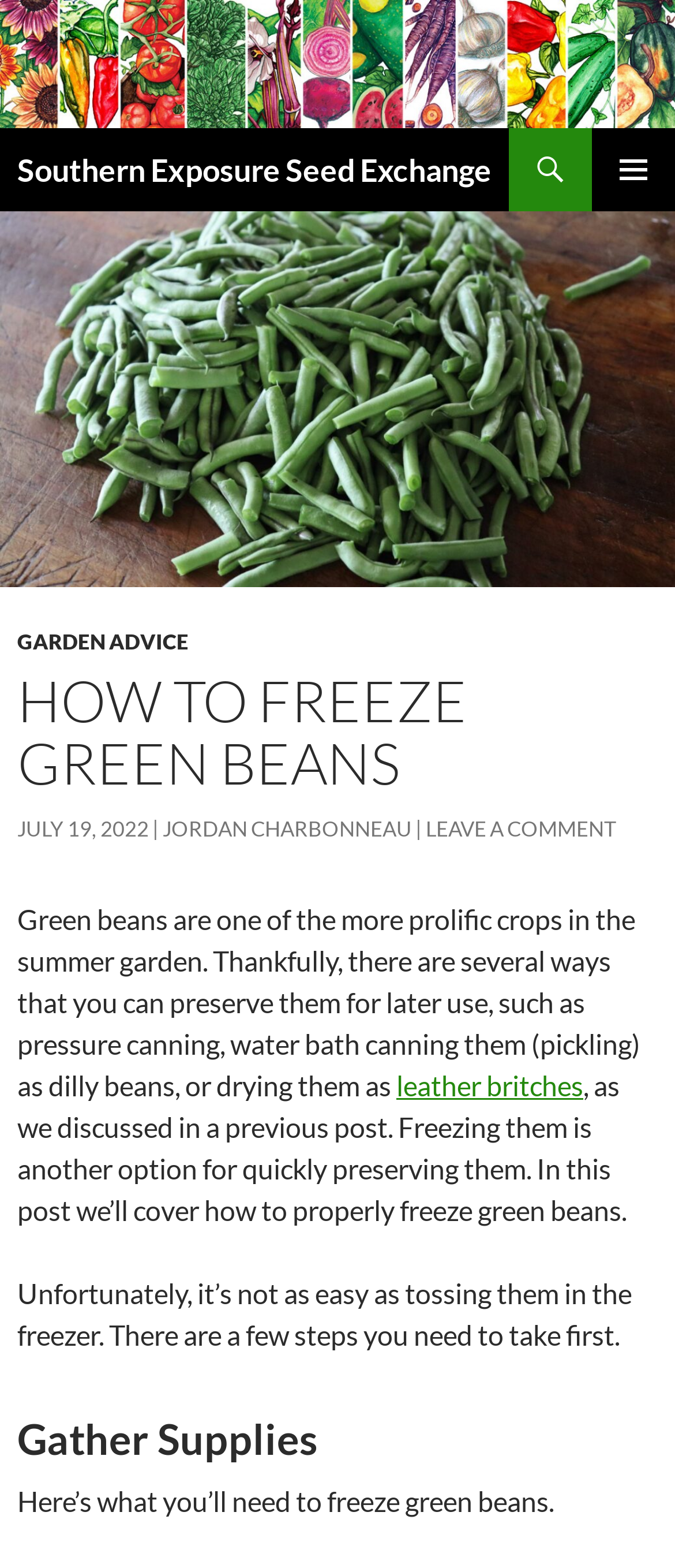Show the bounding box coordinates for the HTML element described as: "Primary Menu".

[0.877, 0.082, 1.0, 0.135]